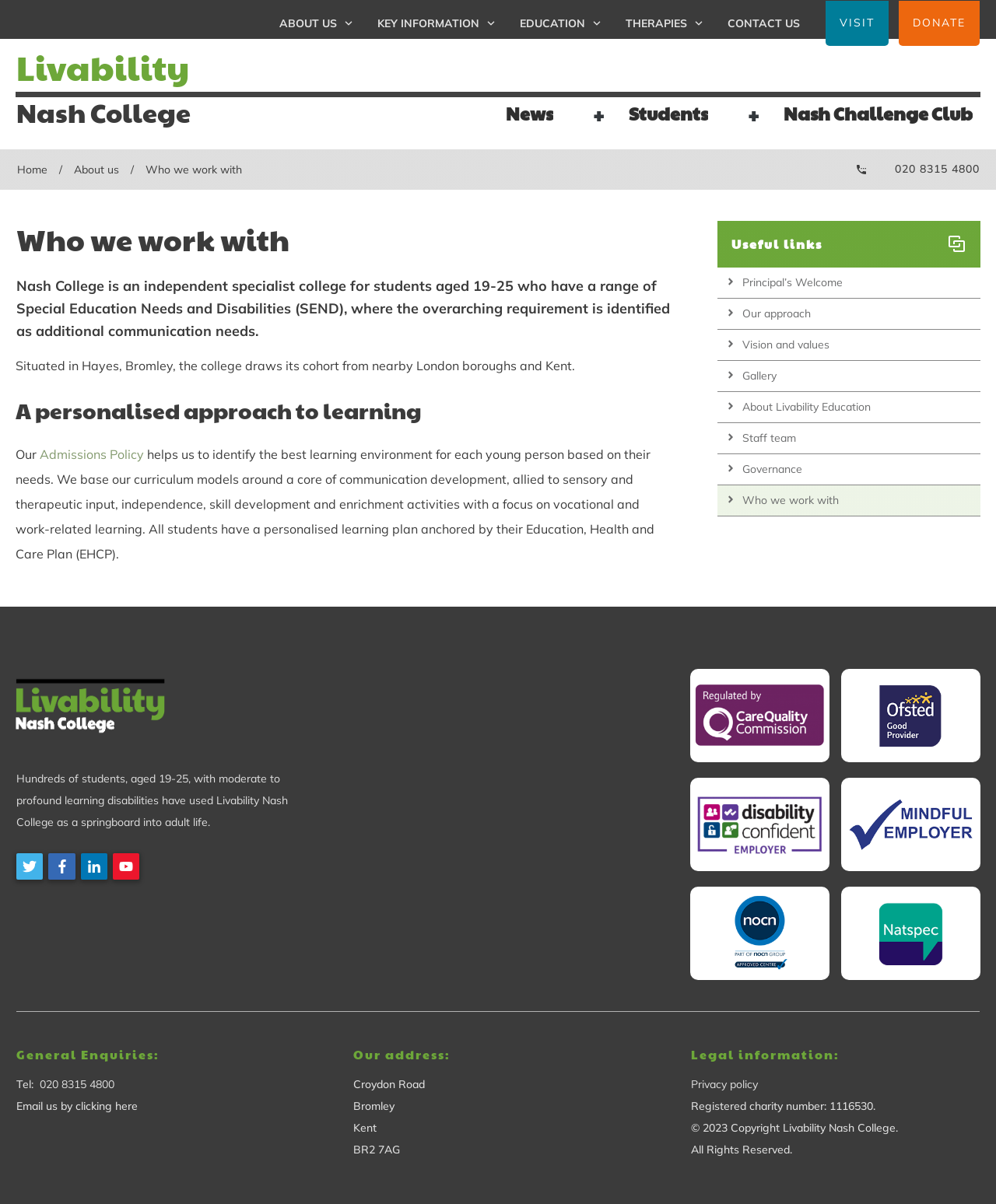Give a one-word or short-phrase answer to the following question: 
What is the location of Nash College?

Croydon Road, Bromley, Kent